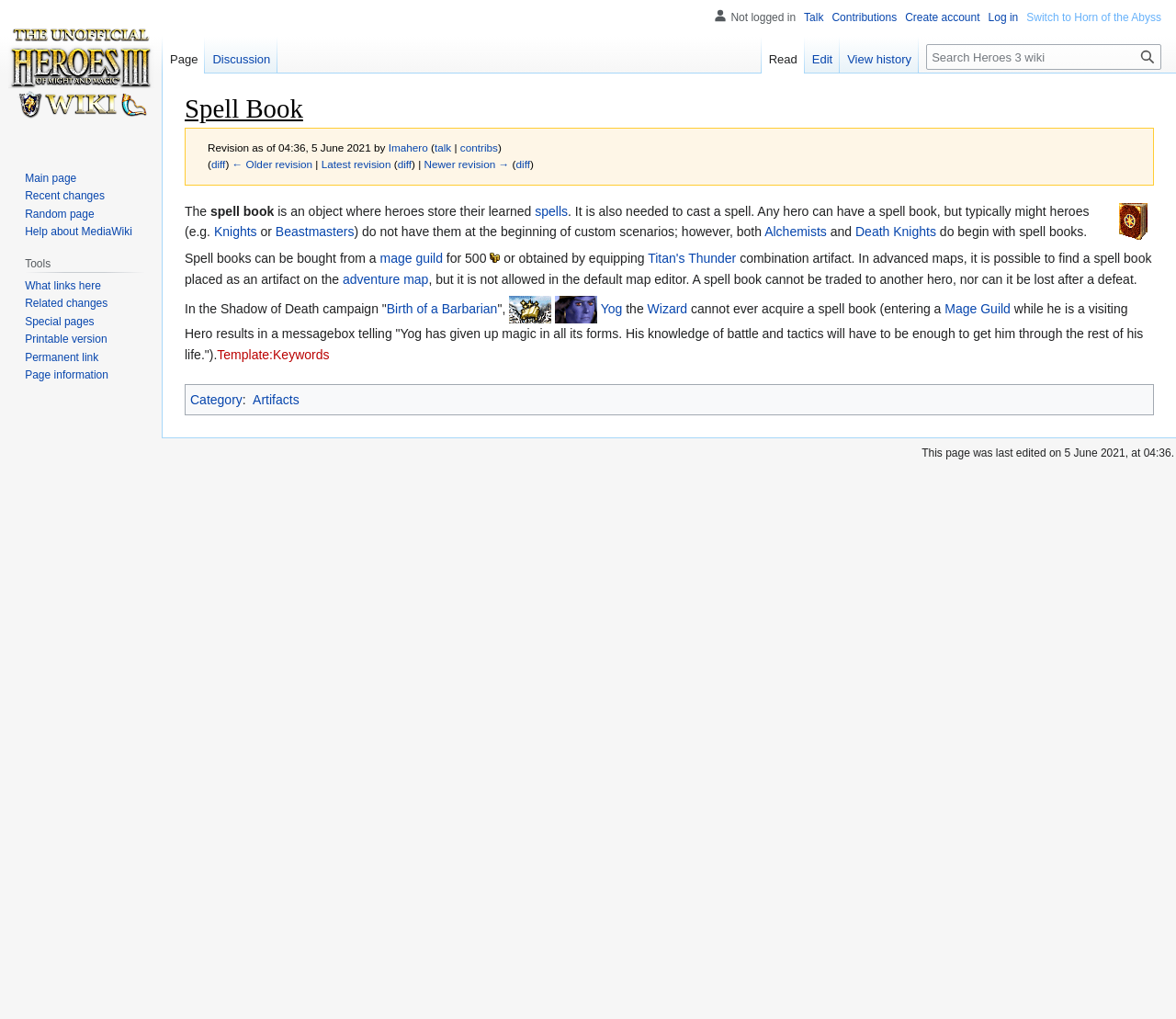Examine the image carefully and respond to the question with a detailed answer: 
What is the alternative name for a mage guild?

The webpage mentions that a spell book can be obtained by equipping the combination artifact 'Titan's Thunder', which is an alternative name for a mage guild.